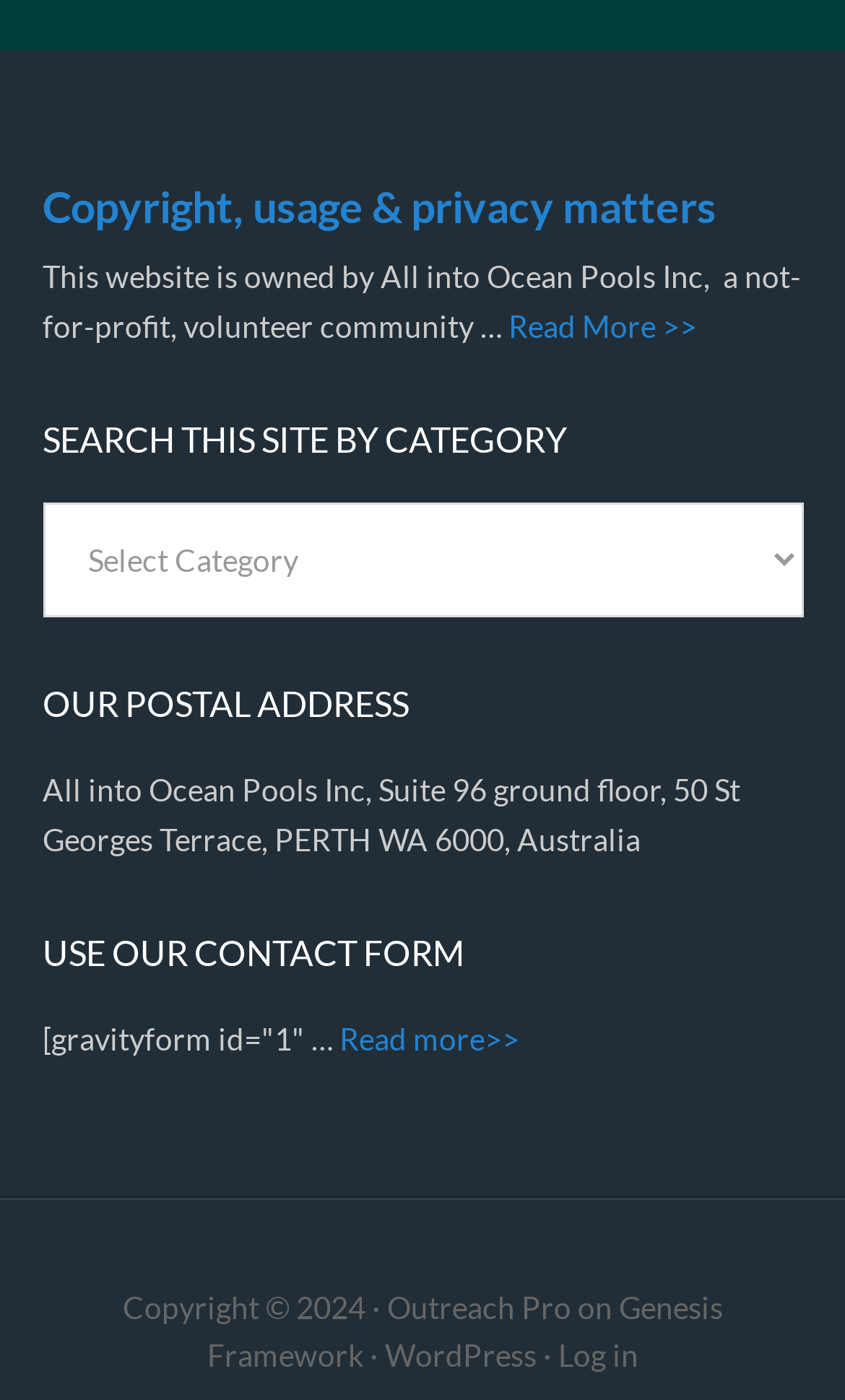Find the bounding box coordinates of the clickable region needed to perform the following instruction: "Read more about copyright, usage, and privacy matters". The coordinates should be provided as four float numbers between 0 and 1, i.e., [left, top, right, bottom].

[0.05, 0.129, 0.847, 0.166]